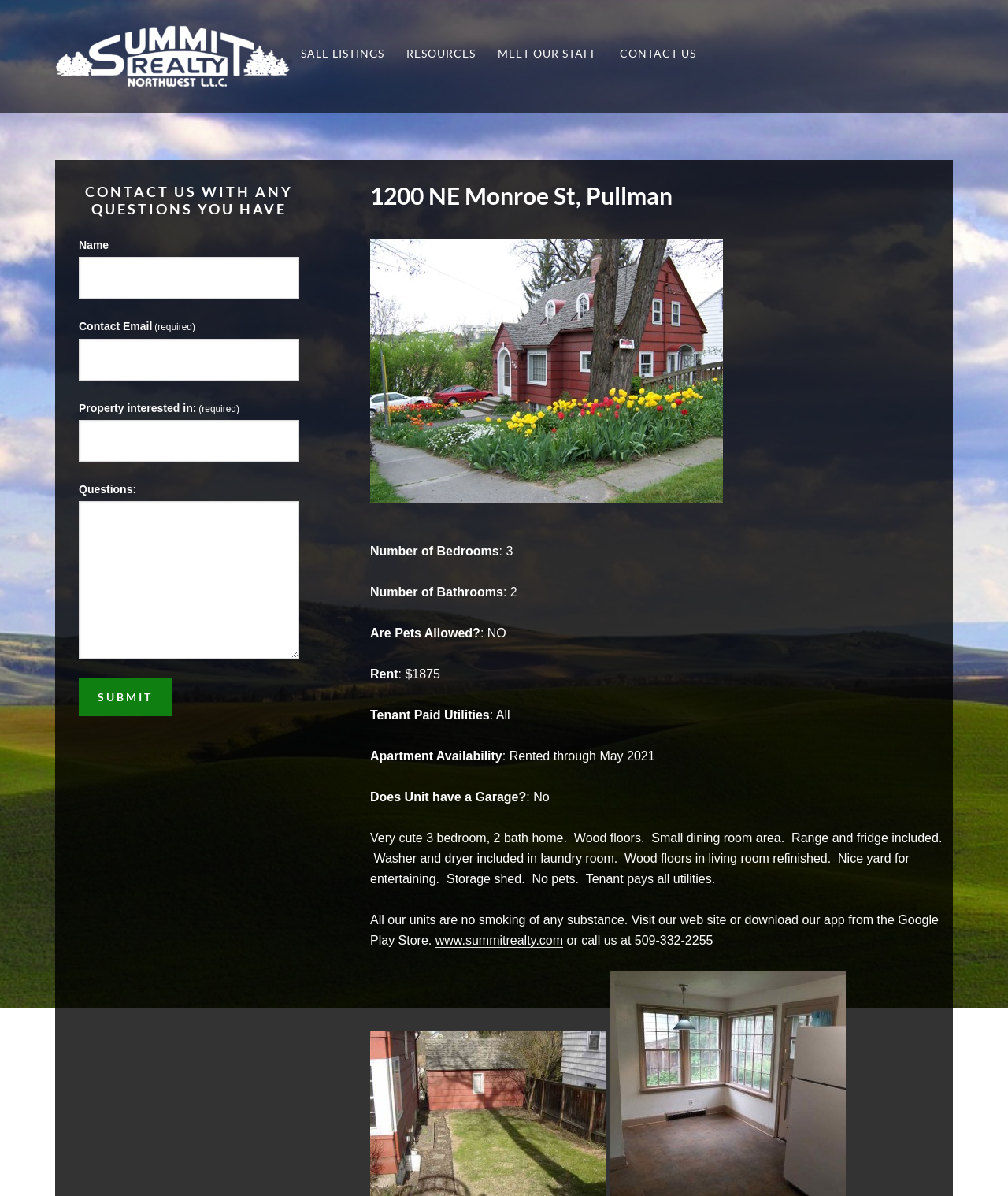Use a single word or phrase to answer the question:
What is the contact email for inquiries?

Not specified